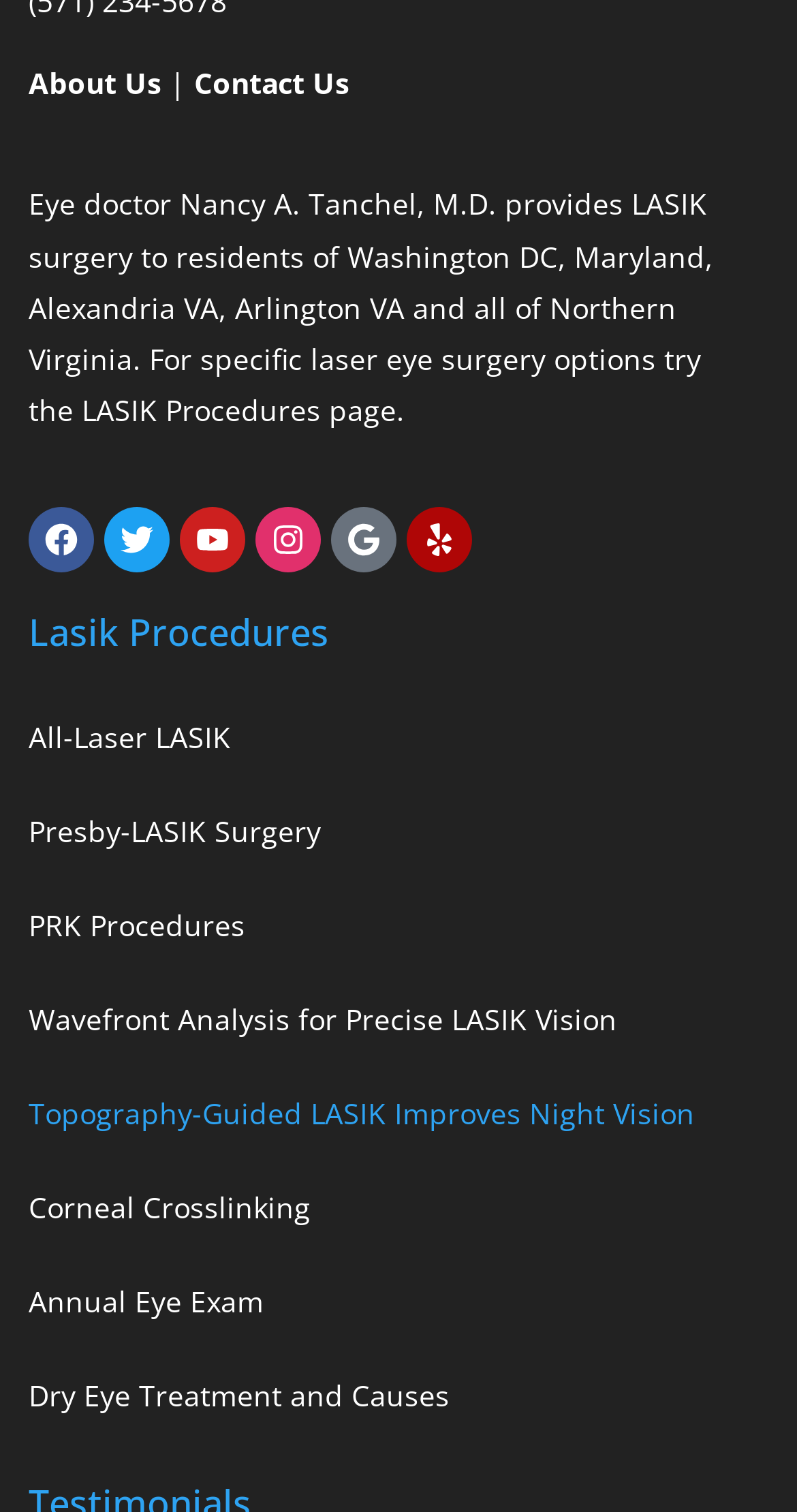Use a single word or phrase to answer the question: What is the last LASIK procedure listed?

Dry Eye Treatment and Causes